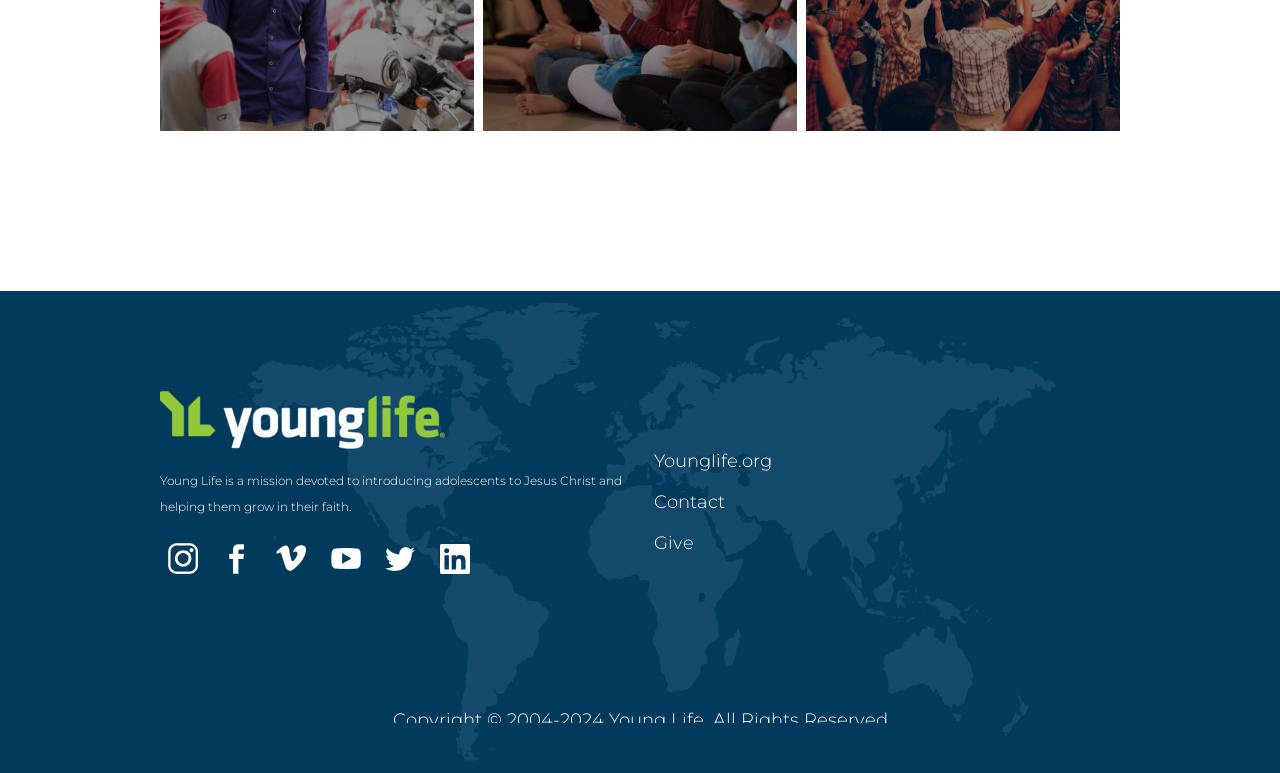How many 'Home' links are present on the webpage?
Refer to the screenshot and answer in one word or phrase.

Multiple